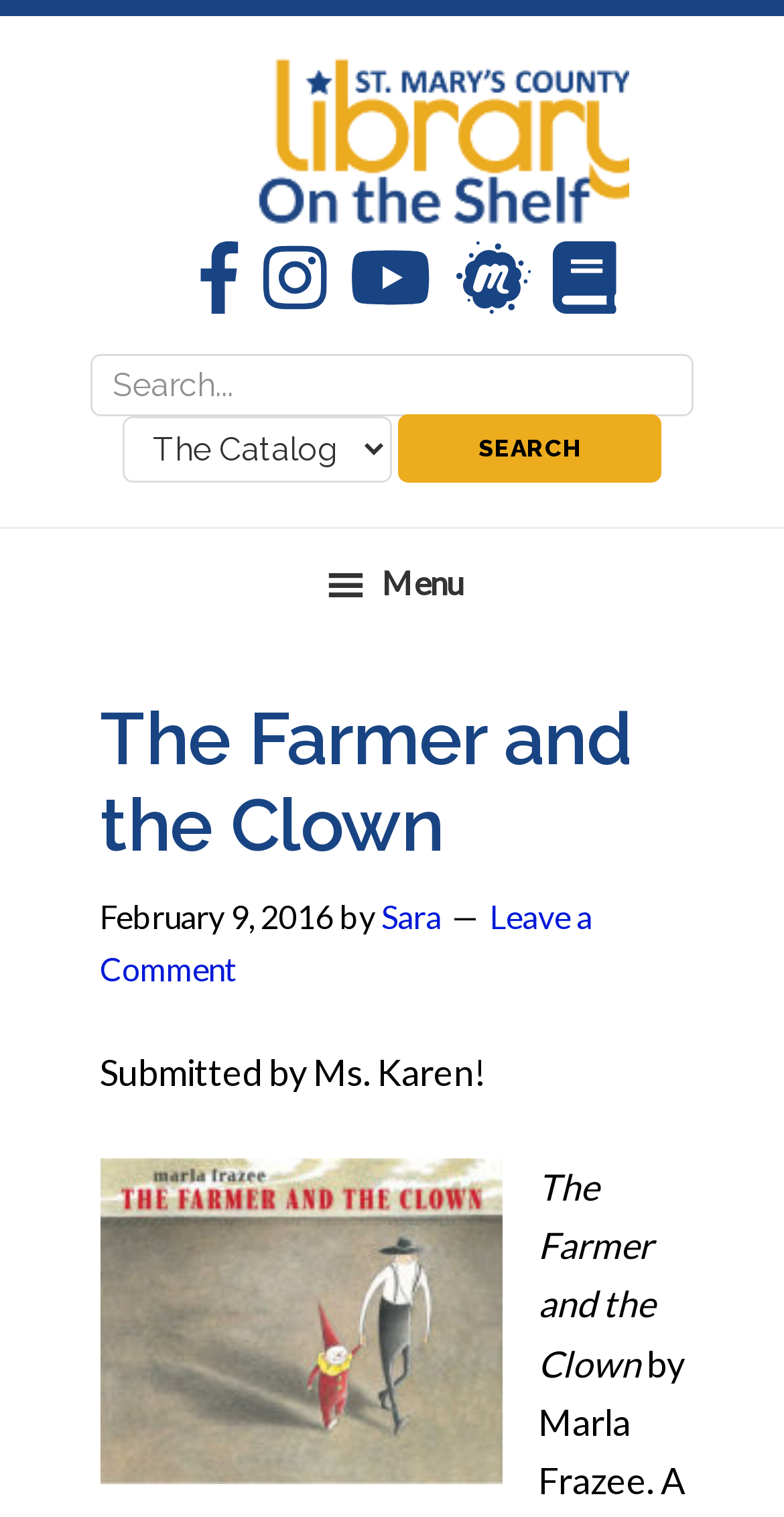Find the bounding box coordinates of the element I should click to carry out the following instruction: "View On the Shelf".

[0.197, 0.037, 0.803, 0.154]